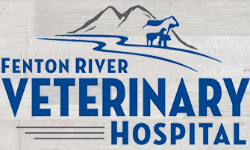What type of care does the hospital provide?
Please provide a detailed and comprehensive answer to the question.

The hospital's mission is to provide specialized medical services for horses and other animals, which is reflected in its branding and logo design.